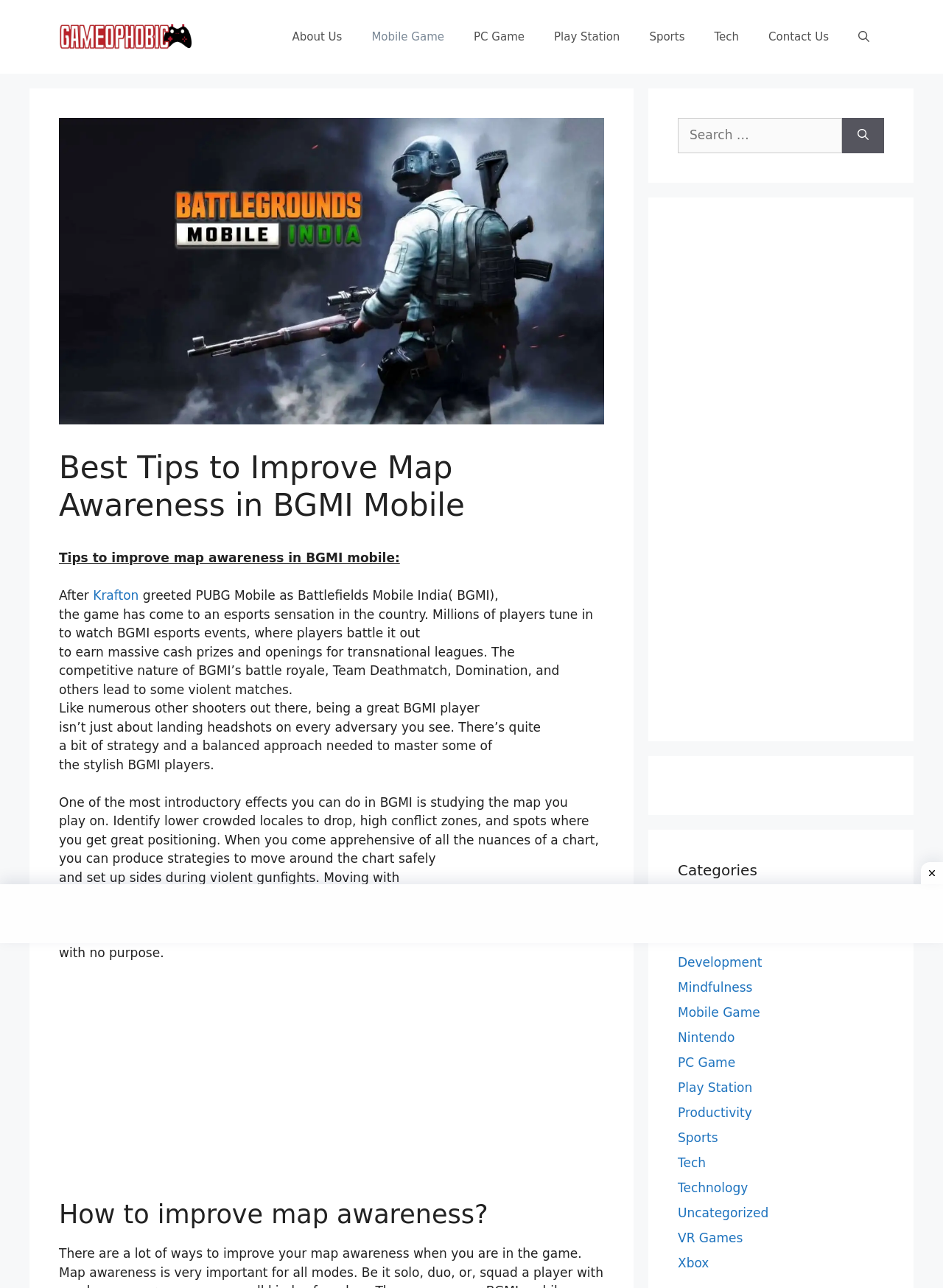What is the competitive nature of BGMI?
Look at the image and construct a detailed response to the question.

The article describes the competitive nature of BGMI as leading to violent matches, which suggests that the game is intense and competitive, requiring players to be skilled and strategic to succeed.